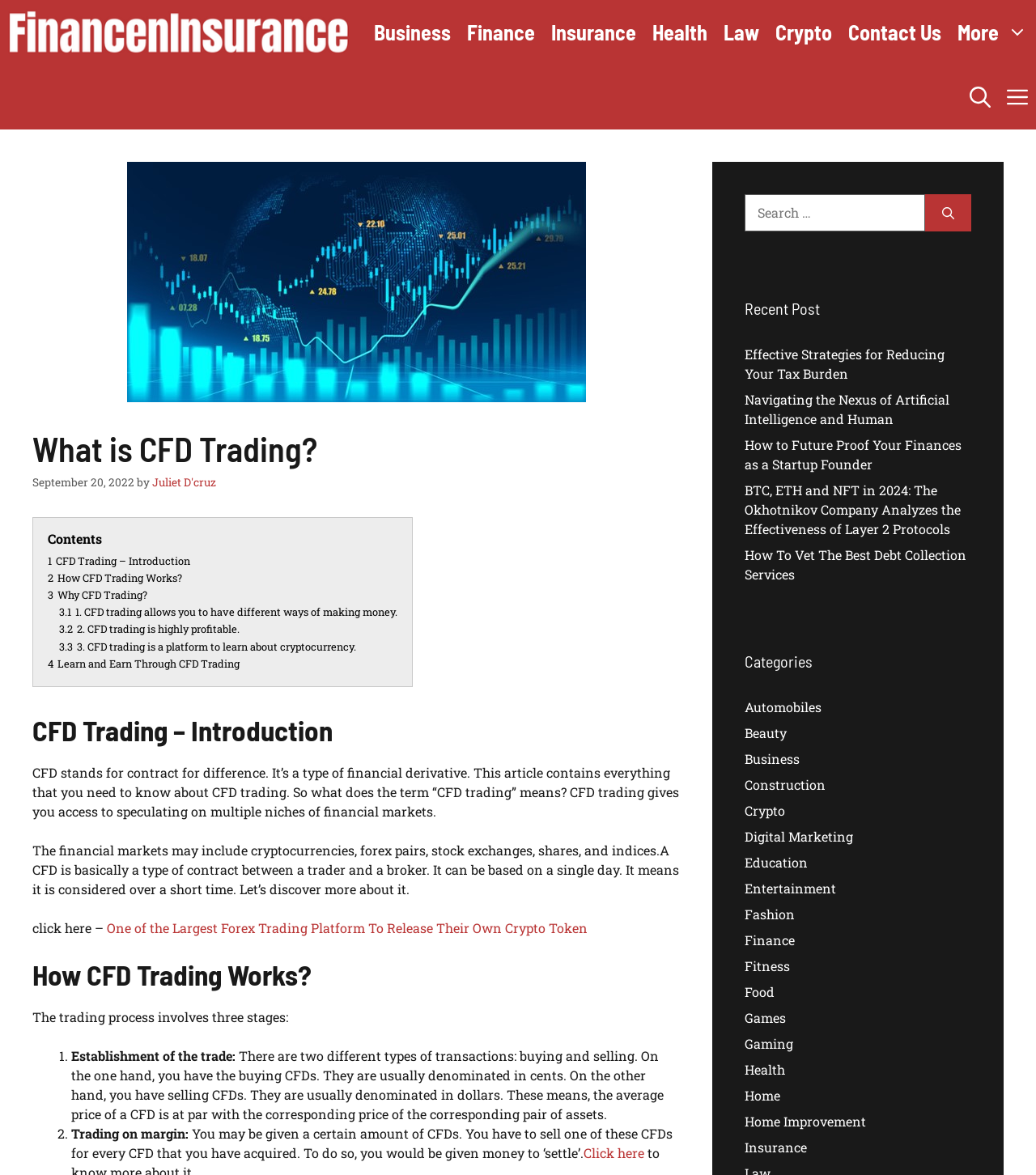Please locate the bounding box coordinates of the element that should be clicked to complete the given instruction: "Click on the 'Finance' link".

[0.443, 0.0, 0.524, 0.055]